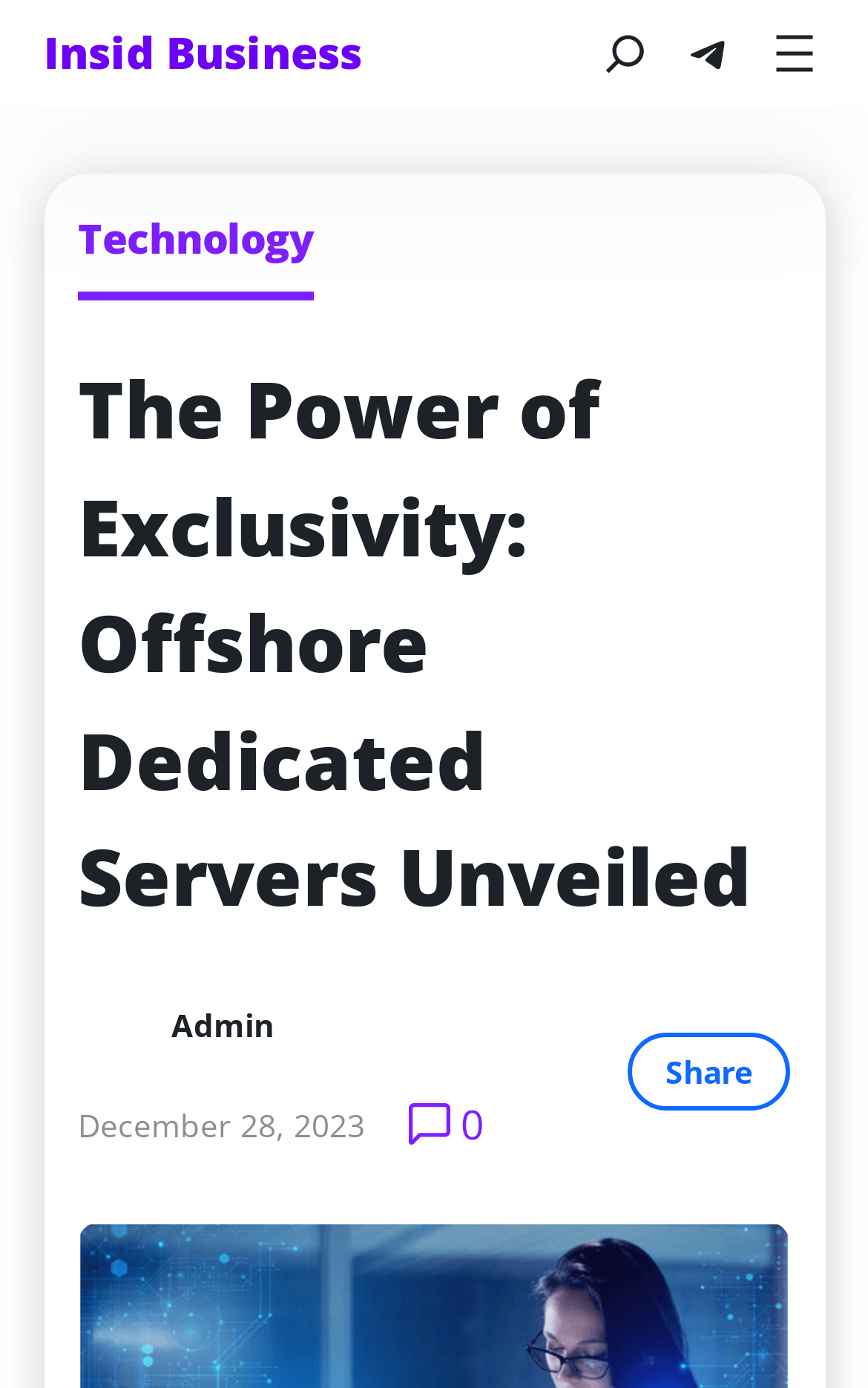What is the date of the latest article?
Please interpret the details in the image and answer the question thoroughly.

The StaticText element 'December 28, 2023' is likely the date of the latest article, as it is placed below the main heading and above the image and share links.